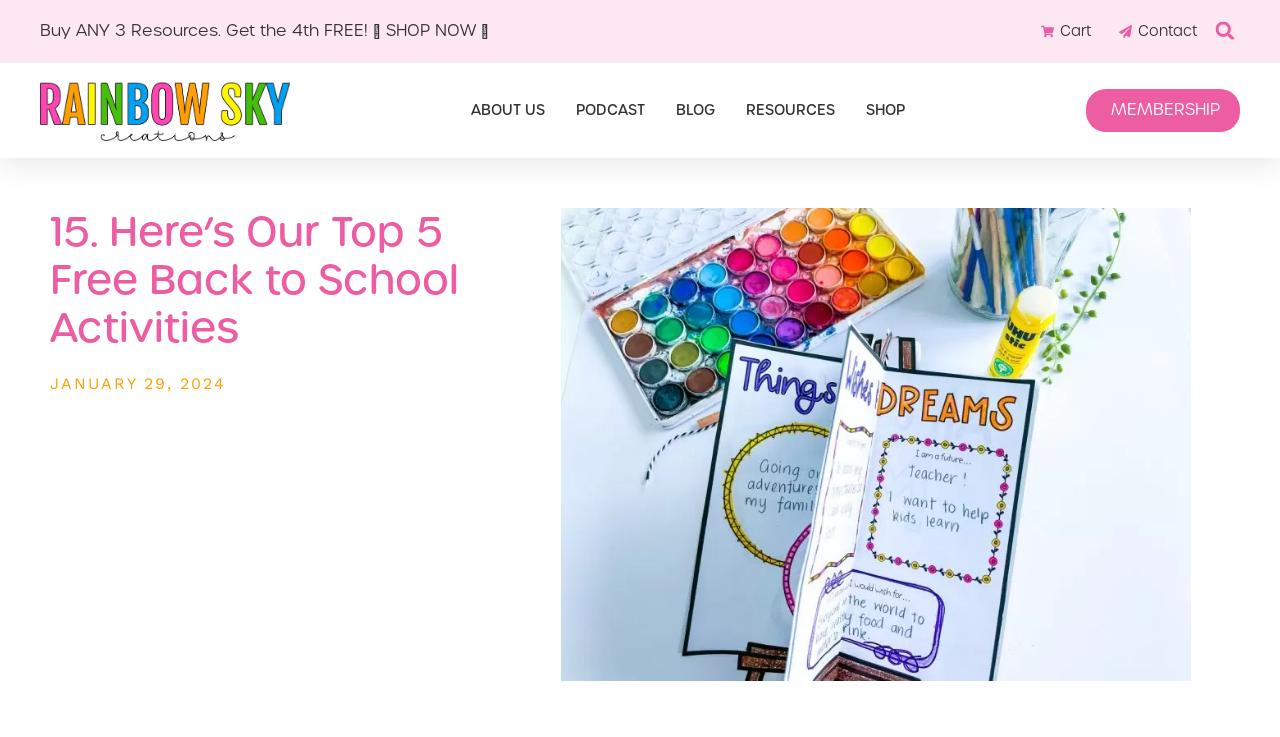What is the offer for buying resources?
Give a detailed response to the question by analyzing the screenshot.

I found the offer by looking at the heading element on the webpage, which is located at the coordinates [0.031, 0.028, 0.382, 0.058] and has the text 'Buy ANY 3 Resources. Get the 4th FREE! SHOP NOW'.